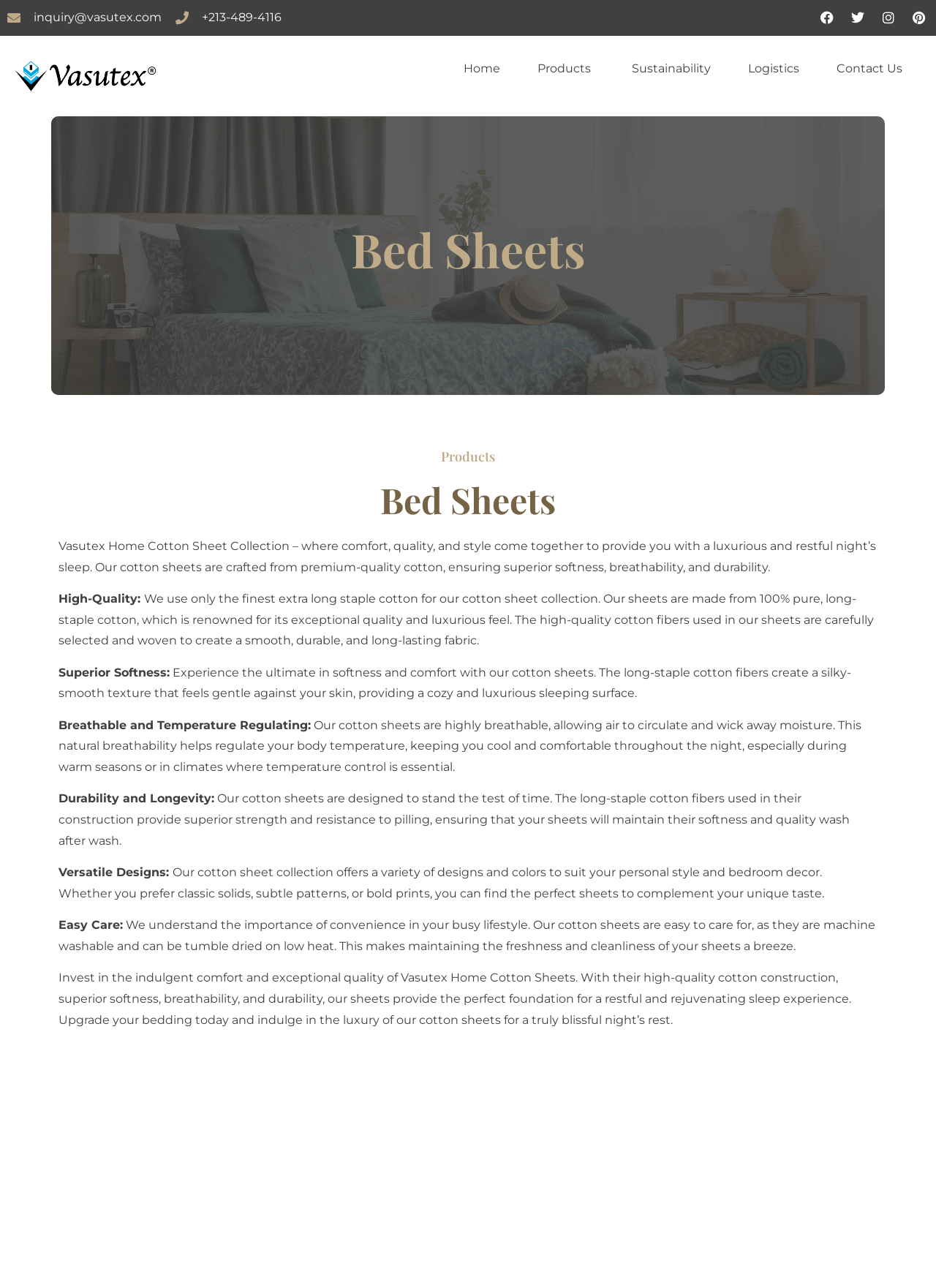Locate the UI element described as follows: "Healthcare Reforms Breaking News USA". Return the bounding box coordinates as four float numbers between 0 and 1 in the order [left, top, right, bottom].

None